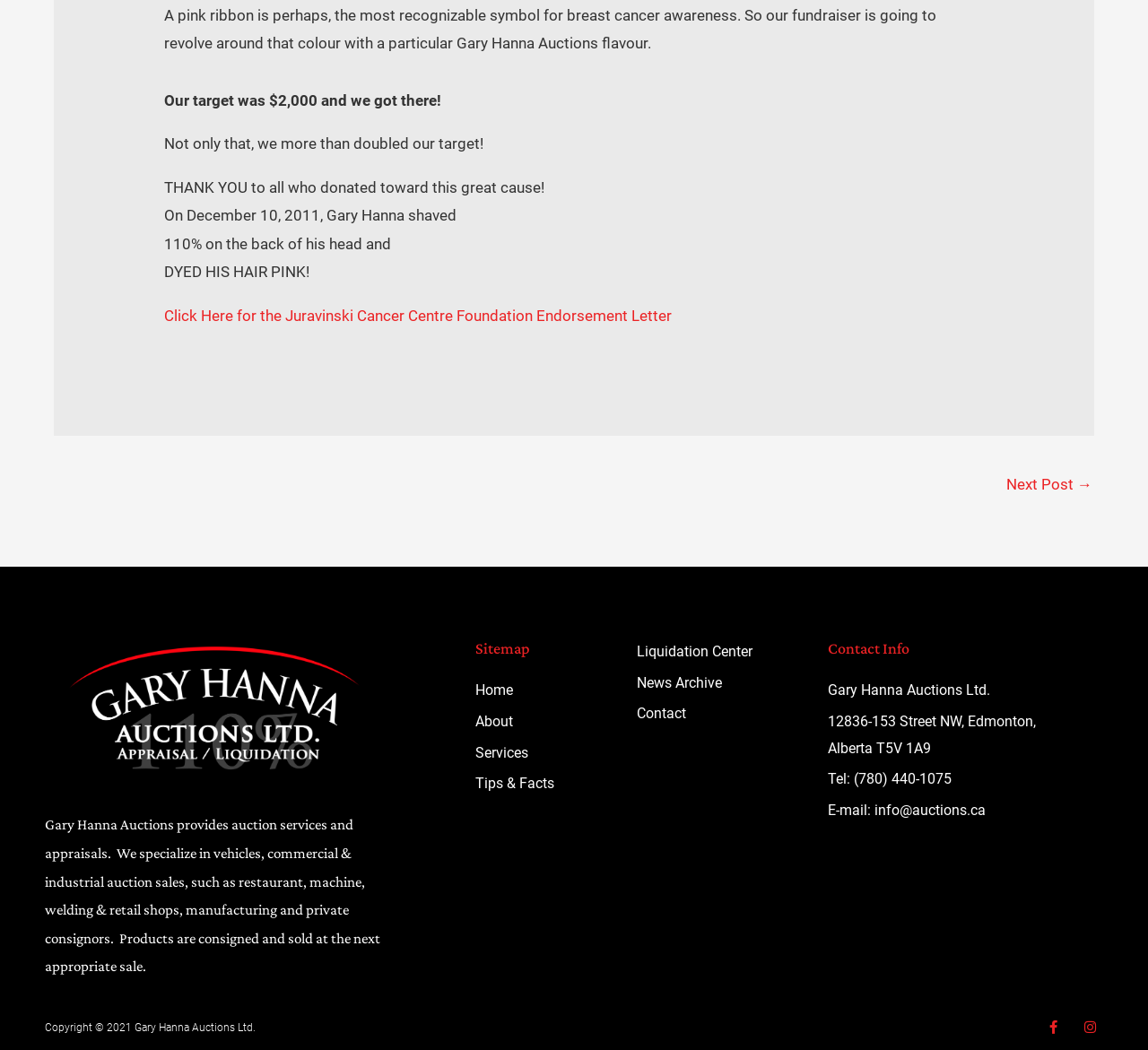Please answer the following question using a single word or phrase: What did Gary Hanna do on December 10, 2011?

Shaved and dyed his hair pink